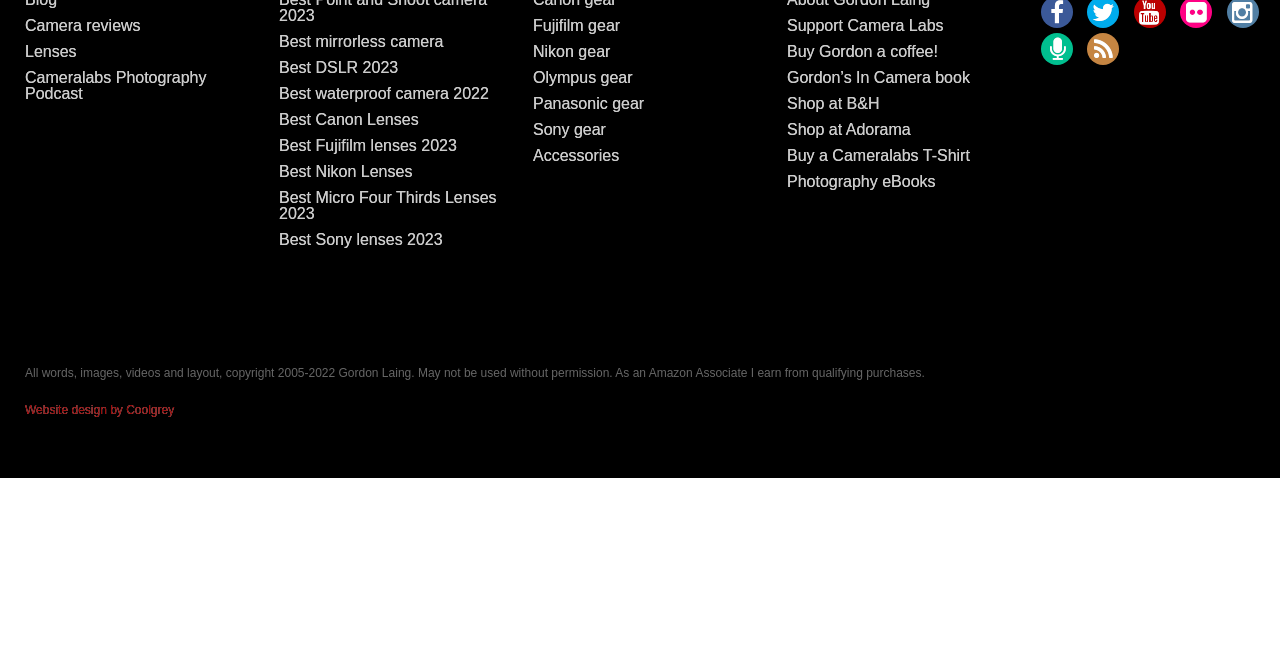Given the element description value="Send", specify the bounding box coordinates of the corresponding UI element in the format (top-left x, top-left y, bottom-right x, bottom-right y). All values must be between 0 and 1.

None